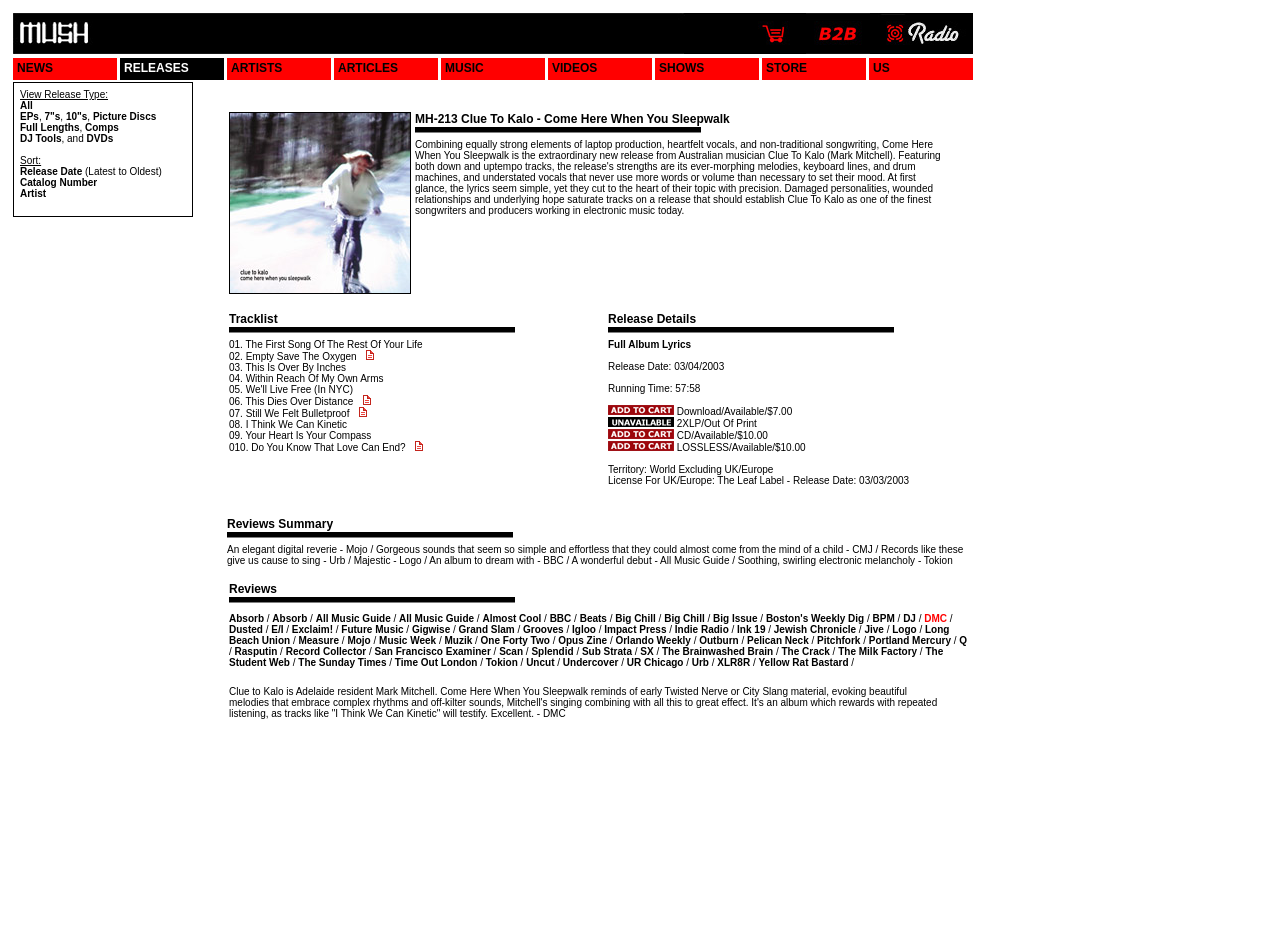Determine the bounding box coordinates for the clickable element to execute this instruction: "Explore the importance and sanctity of marriage". Provide the coordinates as four float numbers between 0 and 1, i.e., [left, top, right, bottom].

None